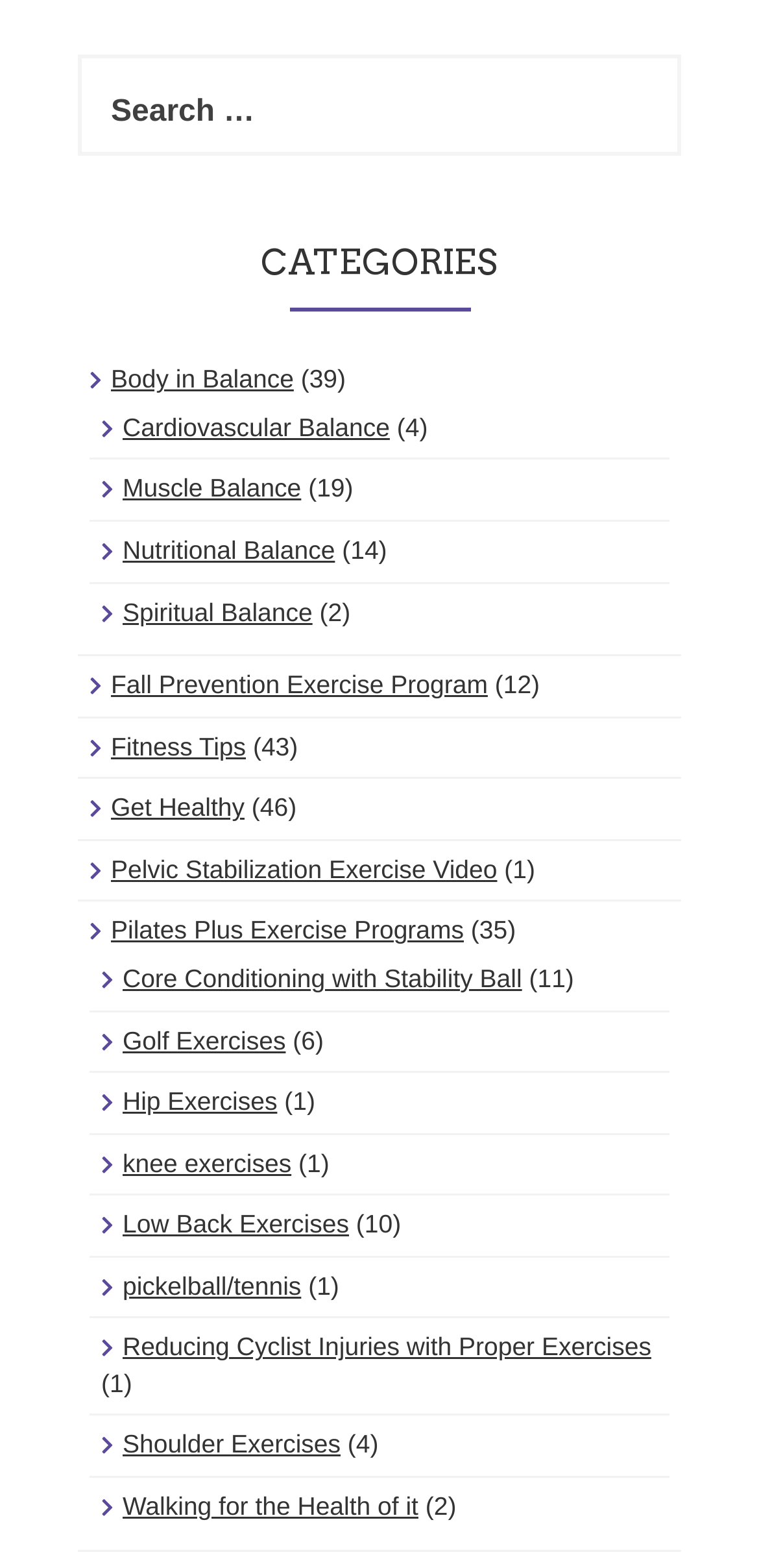Predict the bounding box coordinates of the UI element that matches this description: "Pilates Plus Exercise Programs". The coordinates should be in the format [left, top, right, bottom] with each value between 0 and 1.

[0.146, 0.584, 0.611, 0.603]